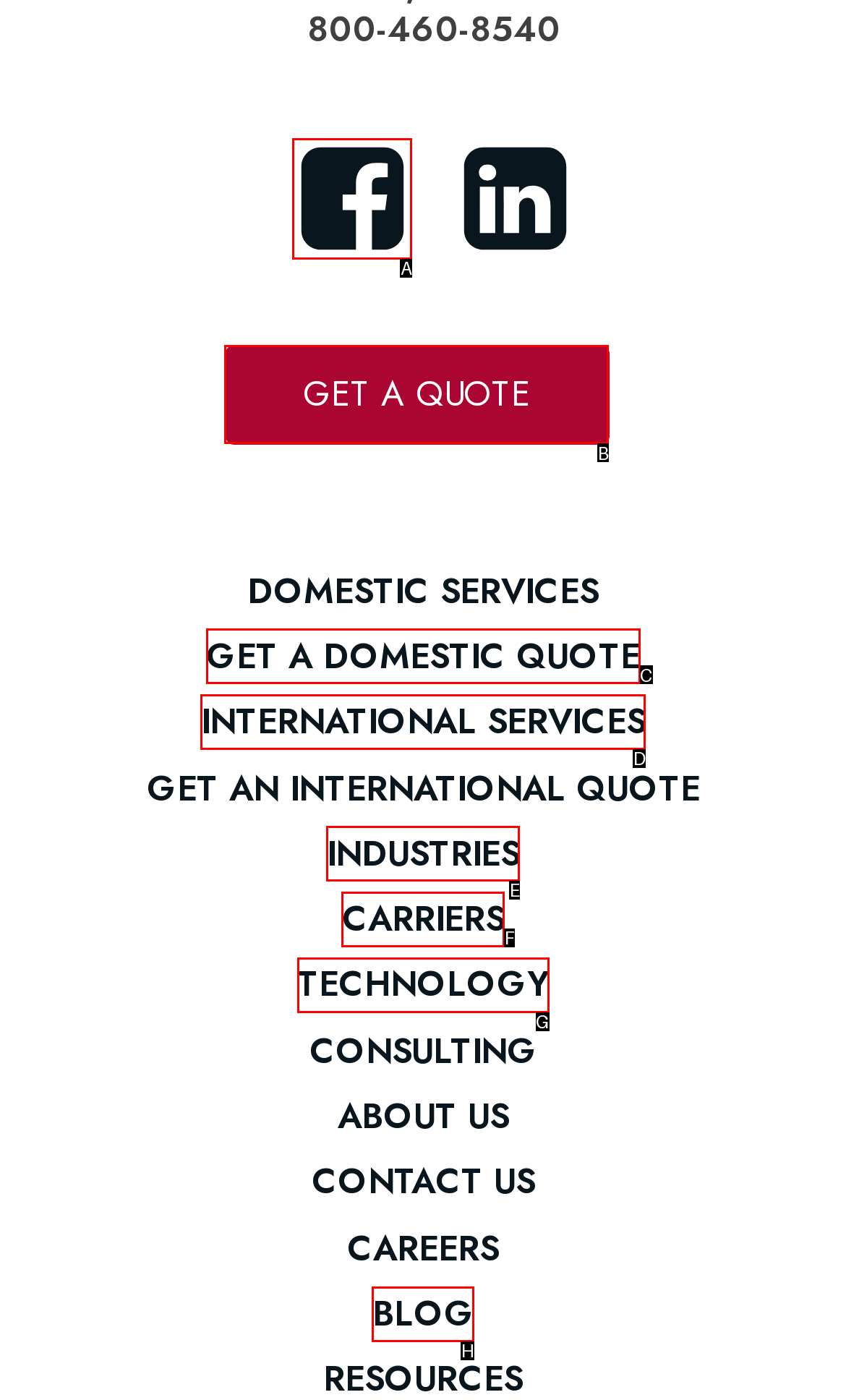Given the instruction: Visit Facebook page, which HTML element should you click on?
Answer with the letter that corresponds to the correct option from the choices available.

A